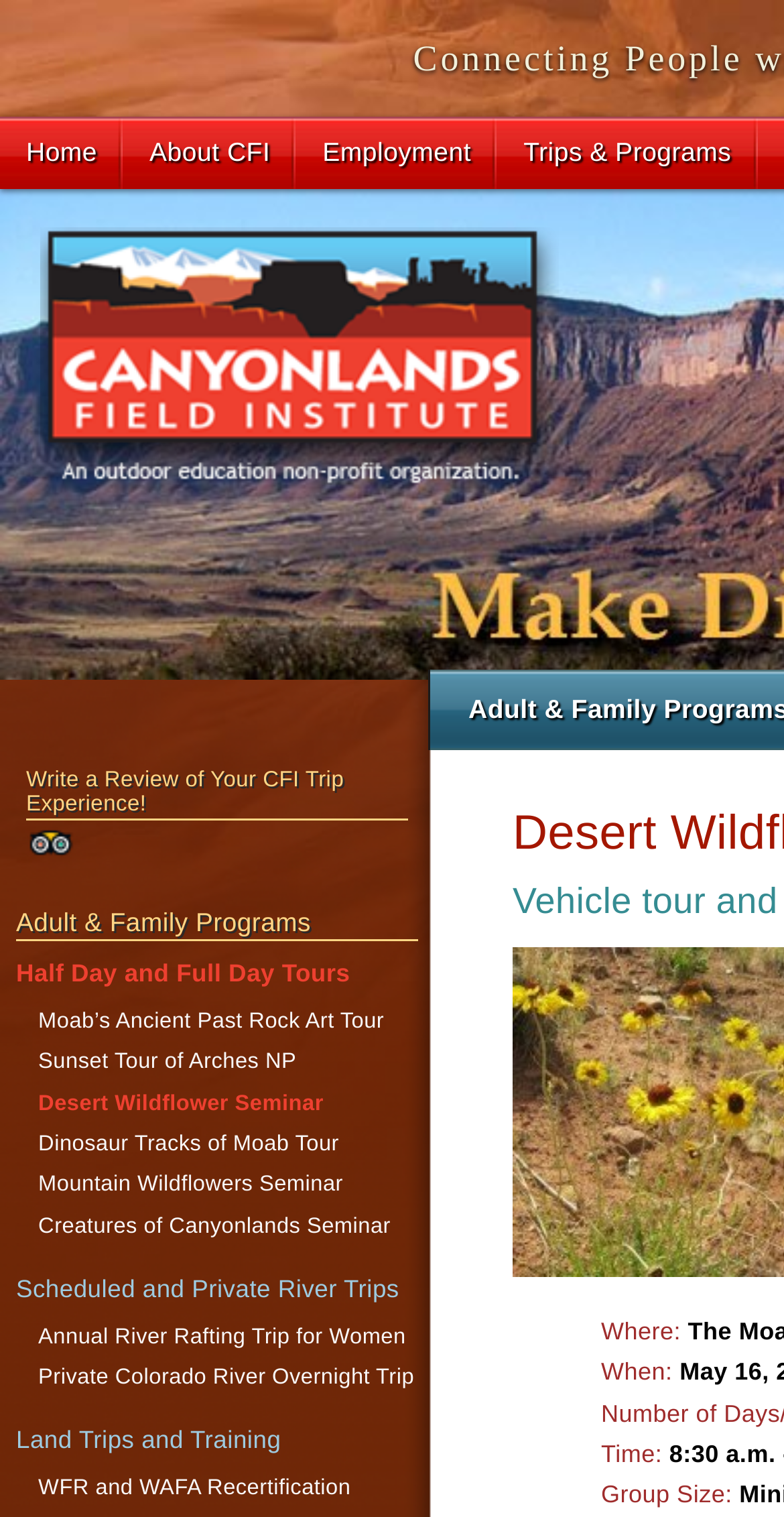Identify and extract the main heading from the webpage.

Canyonlands Field Institute